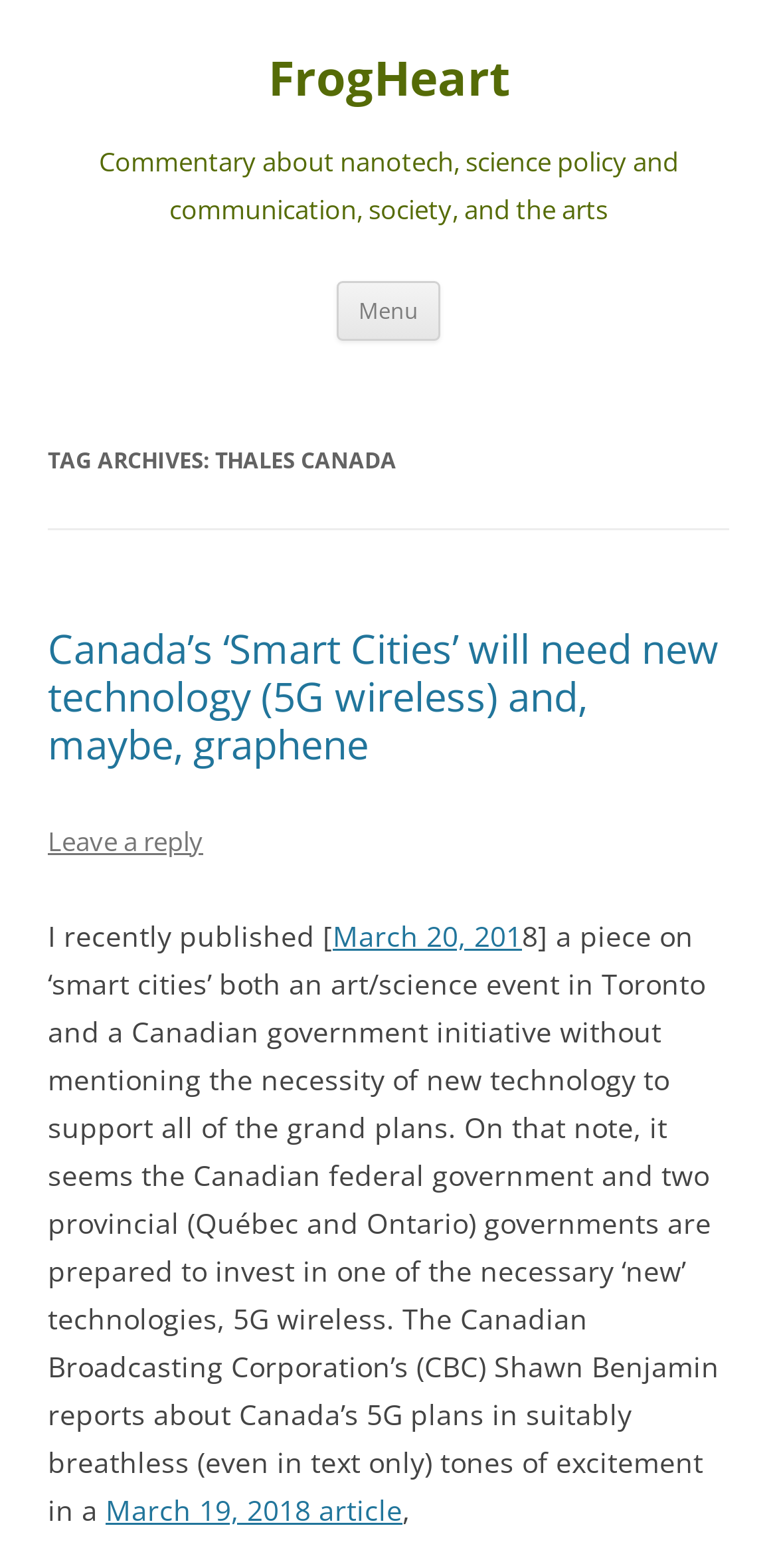What is the date of the article?
Could you please answer the question thoroughly and with as much detail as possible?

The date of the article can be determined by reading the static text element with the text 'I recently published [' and the link element with the text 'March 20, 201' which is located in the article content.